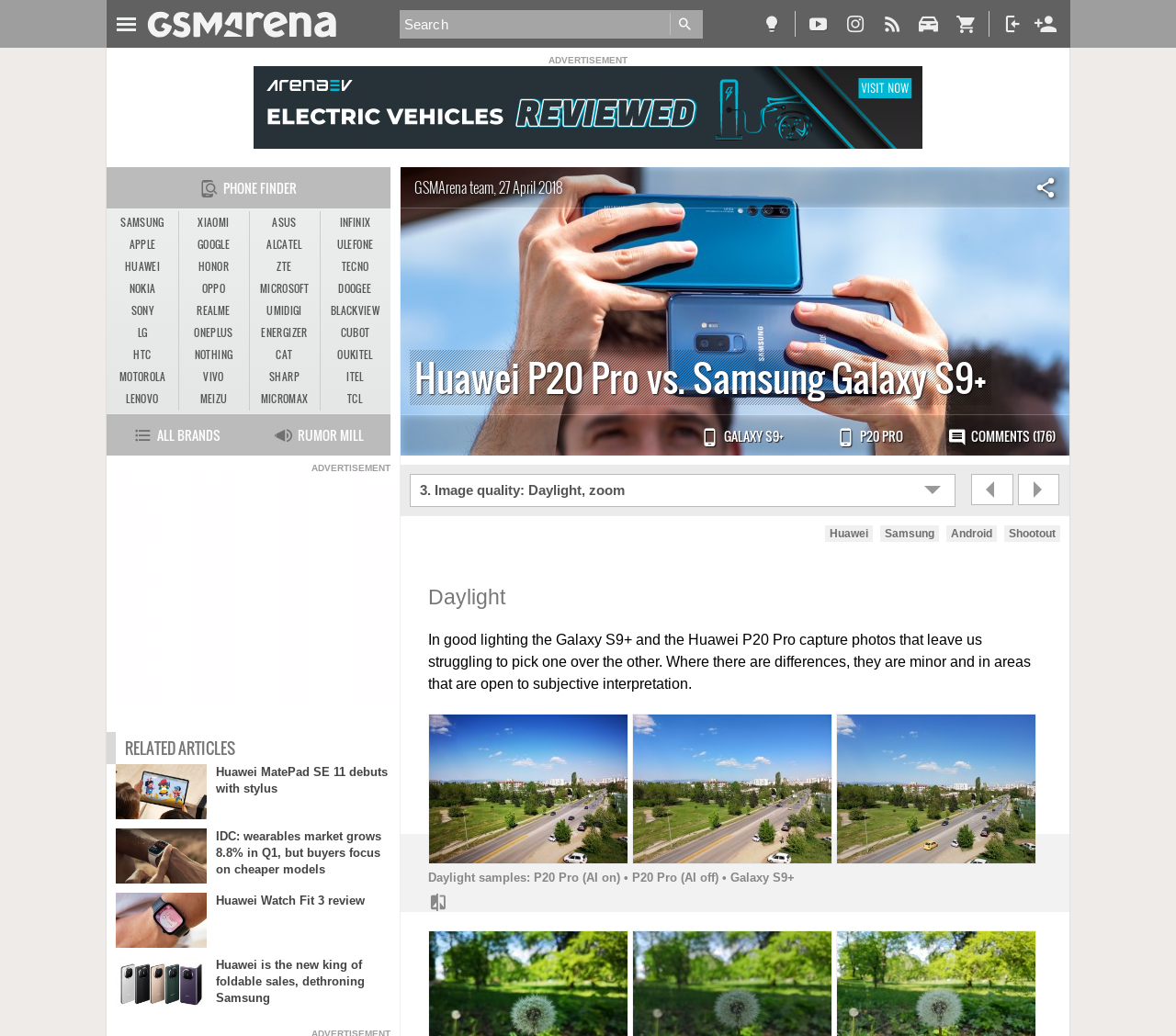Find the bounding box coordinates of the clickable element required to execute the following instruction: "Go to the next page". Provide the coordinates as four float numbers between 0 and 1, i.e., [left, top, right, bottom].

[0.865, 0.457, 0.901, 0.488]